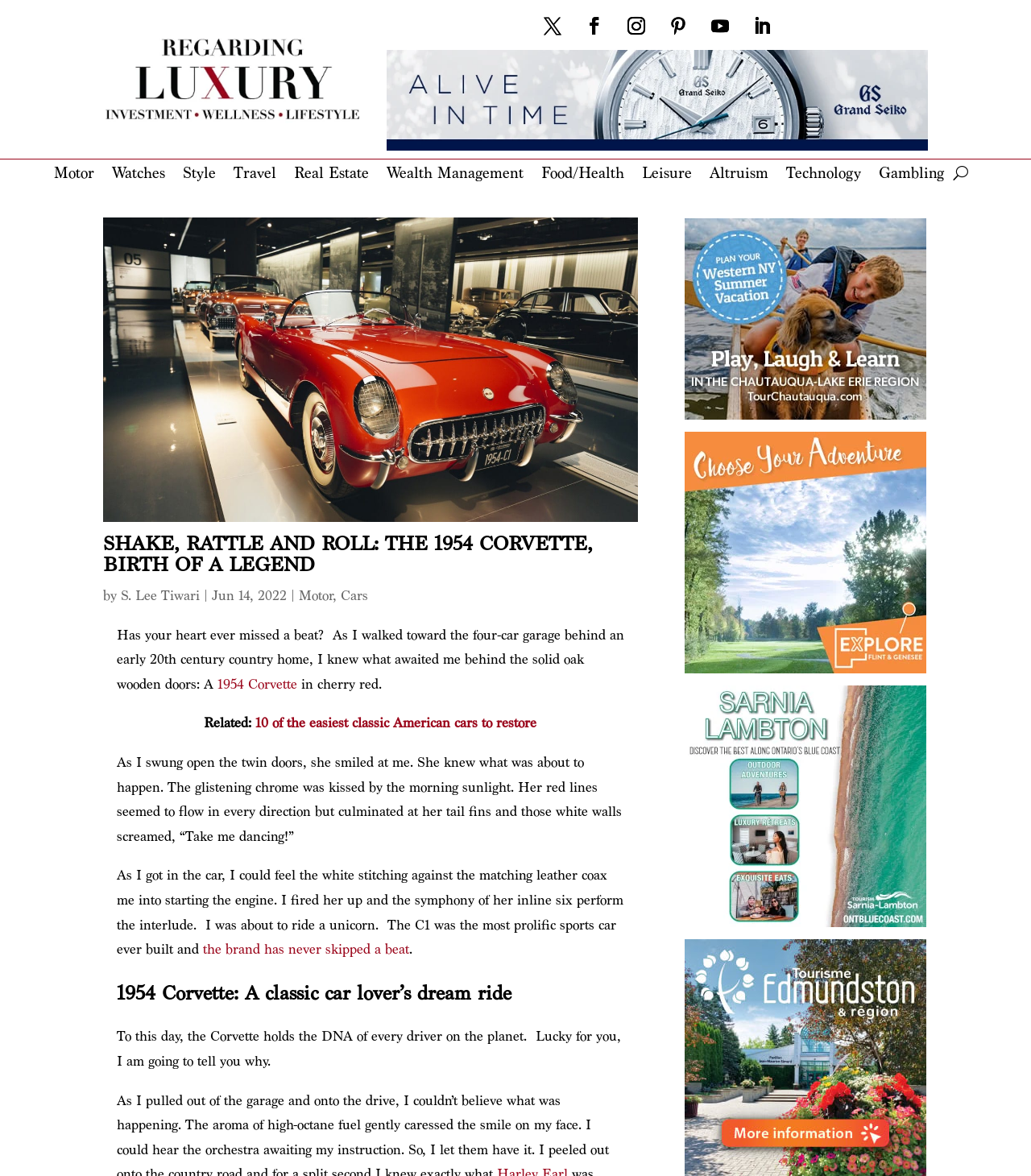Provide a brief response to the question below using one word or phrase:
What is the brand of the car in the article?

Corvette